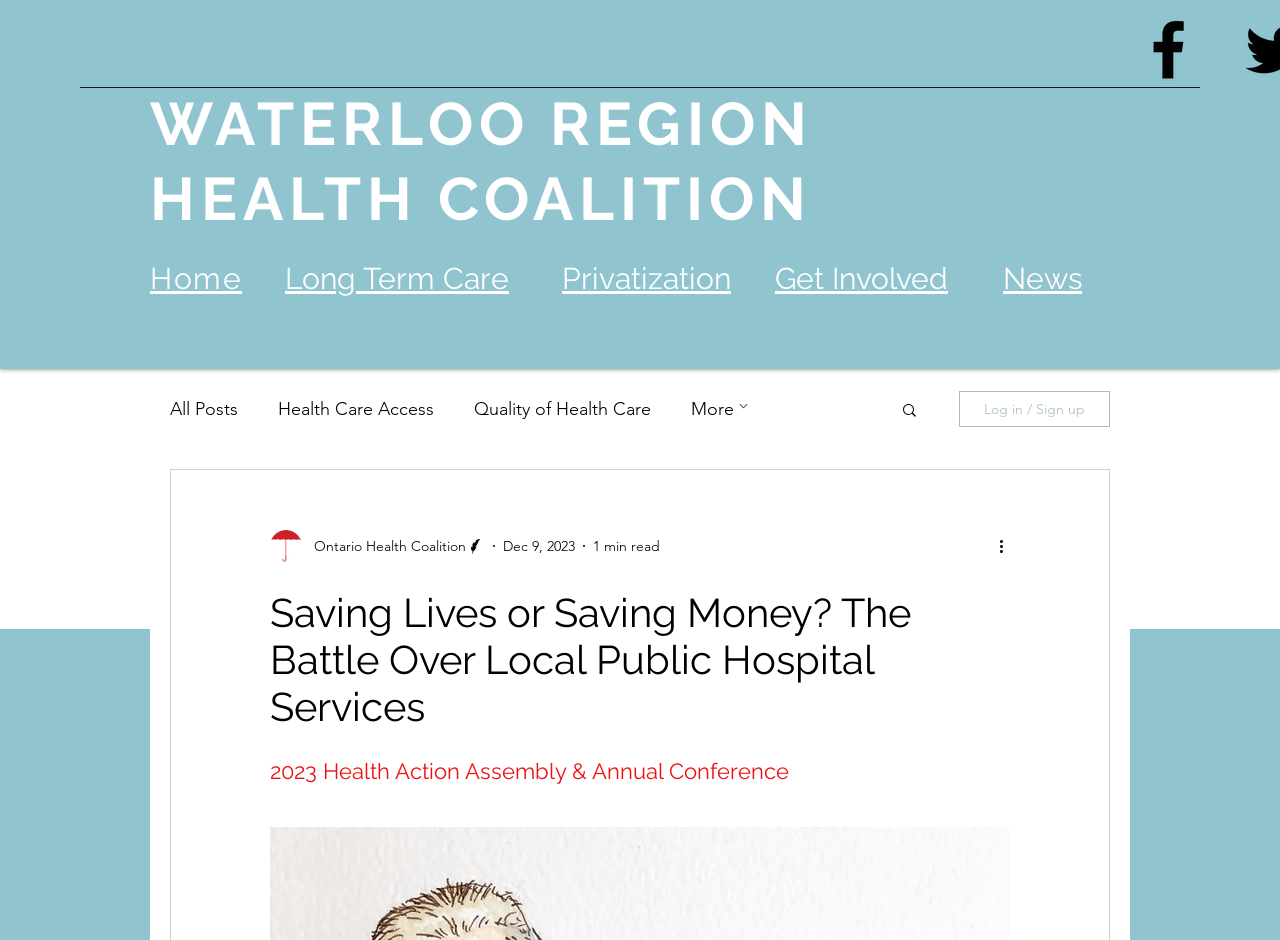Summarize the webpage with intricate details.

The webpage appears to be a blog or news article page from the Waterloo Region Health Coalition. At the top, there is a Facebook link with an accompanying Facebook image, positioned near the top-right corner of the page. Below this, there are five headings that serve as navigation links: "Home", "Long Term Care", "Privatization", "Get Involved", and "News". These headings are aligned horizontally and span across the top section of the page.

Below the navigation headings, there is a blog or news section. This section has a navigation menu on the left side, with links to "All Posts", "Health Care Access", "Quality of Health Care", and "More". The "More" link has a dropdown arrow icon. On the right side of this section, there is a search button with a magnifying glass icon.

The main content of the page is an article titled "Saving Lives or Saving Money? The Battle Over Local Public Hospital Services". The article has a subheading "2023 Health Action Assembly & Annual Conference" and is written by Chris Chuckry. The article appears to discuss the Ontario government's efforts to close and diminish local public hospital services, and how this is leading to privatization and deregulation of healthcare.

At the top-right corner of the article, there is a section with the writer's picture, their name, and the date of the article, December 9, 2023. There is also a "Log in / Sign up" button and a "More actions" button with a dropdown arrow icon.